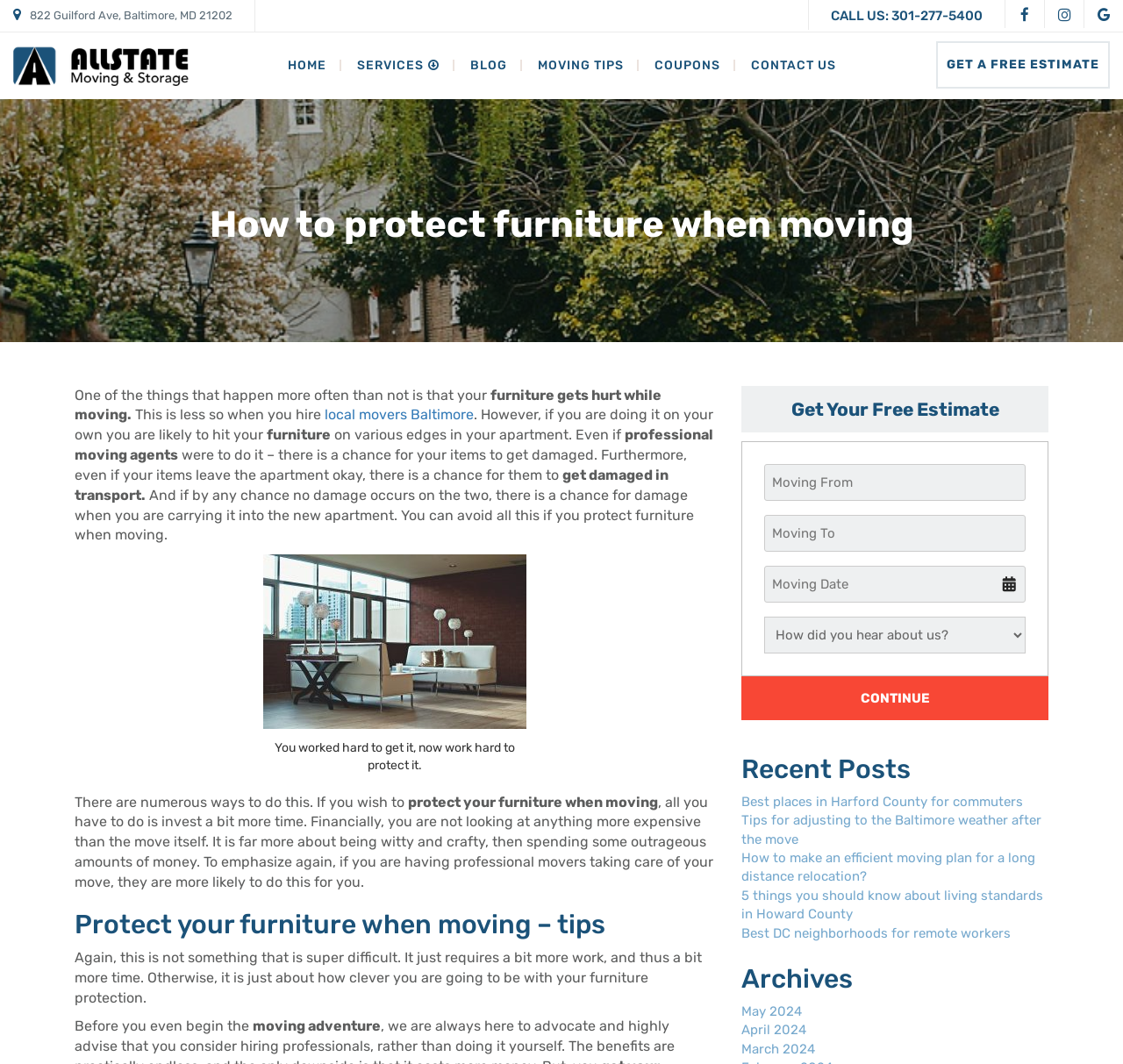Please specify the bounding box coordinates in the format (top-left x, top-left y, bottom-right x, bottom-right y), with values ranging from 0 to 1. Identify the bounding box for the UI component described as follows: Home

[0.244, 0.056, 0.304, 0.066]